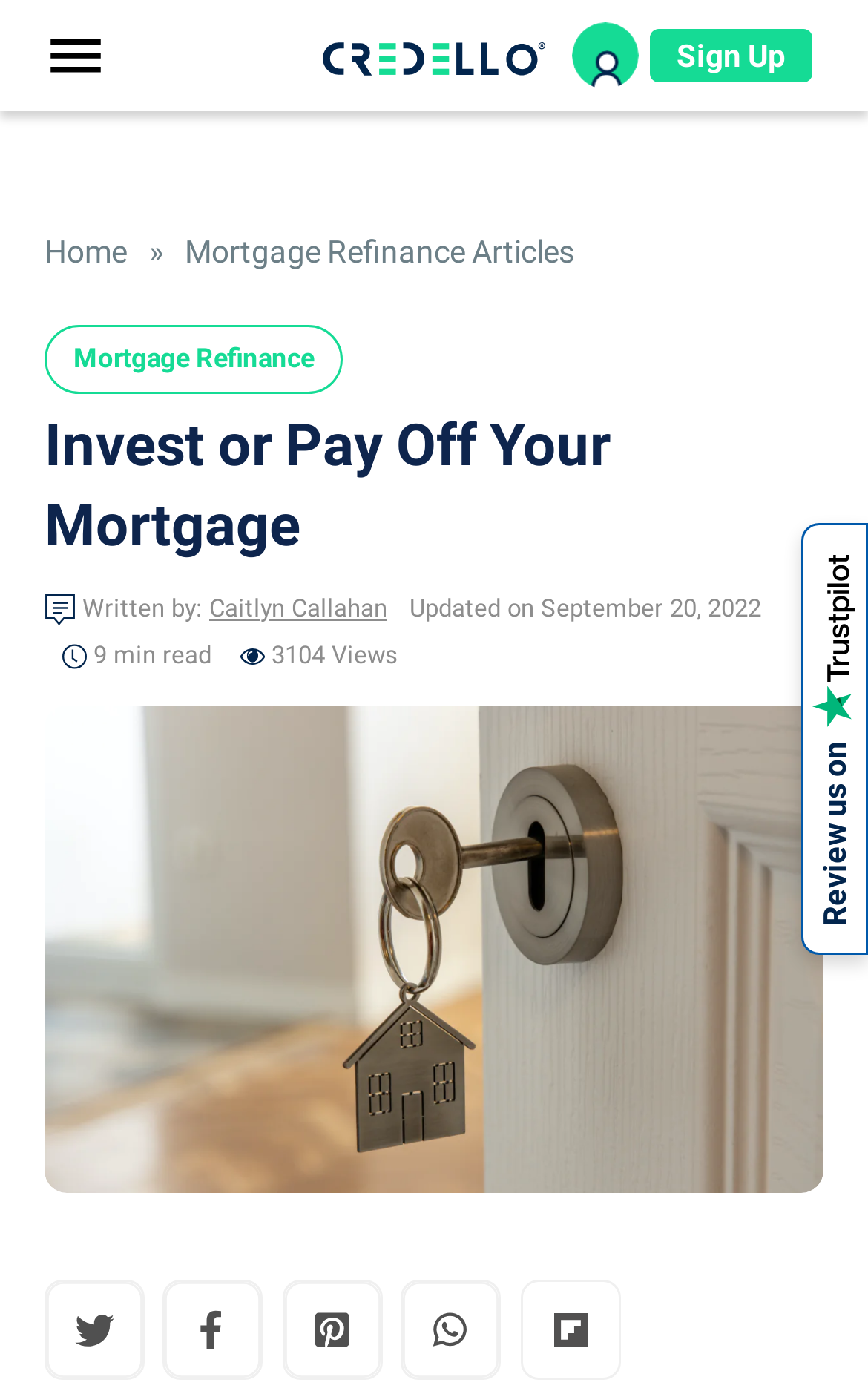Pinpoint the bounding box coordinates of the clickable element to carry out the following instruction: "Visit the 'Mortgage Refinance' page."

[0.051, 0.232, 0.395, 0.282]